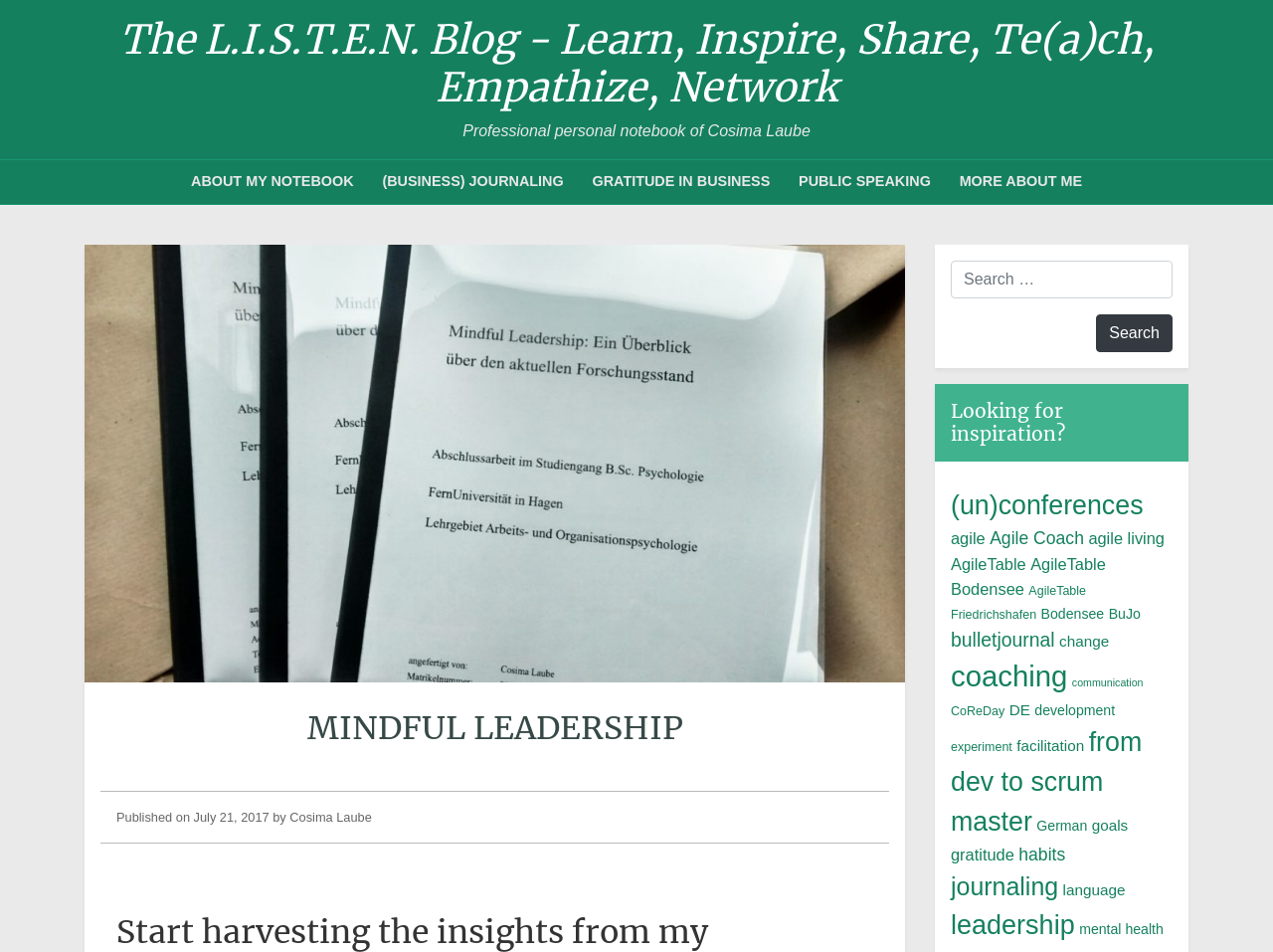Given the description "leadership", provide the bounding box coordinates of the corresponding UI element.

[0.747, 0.956, 0.844, 0.988]